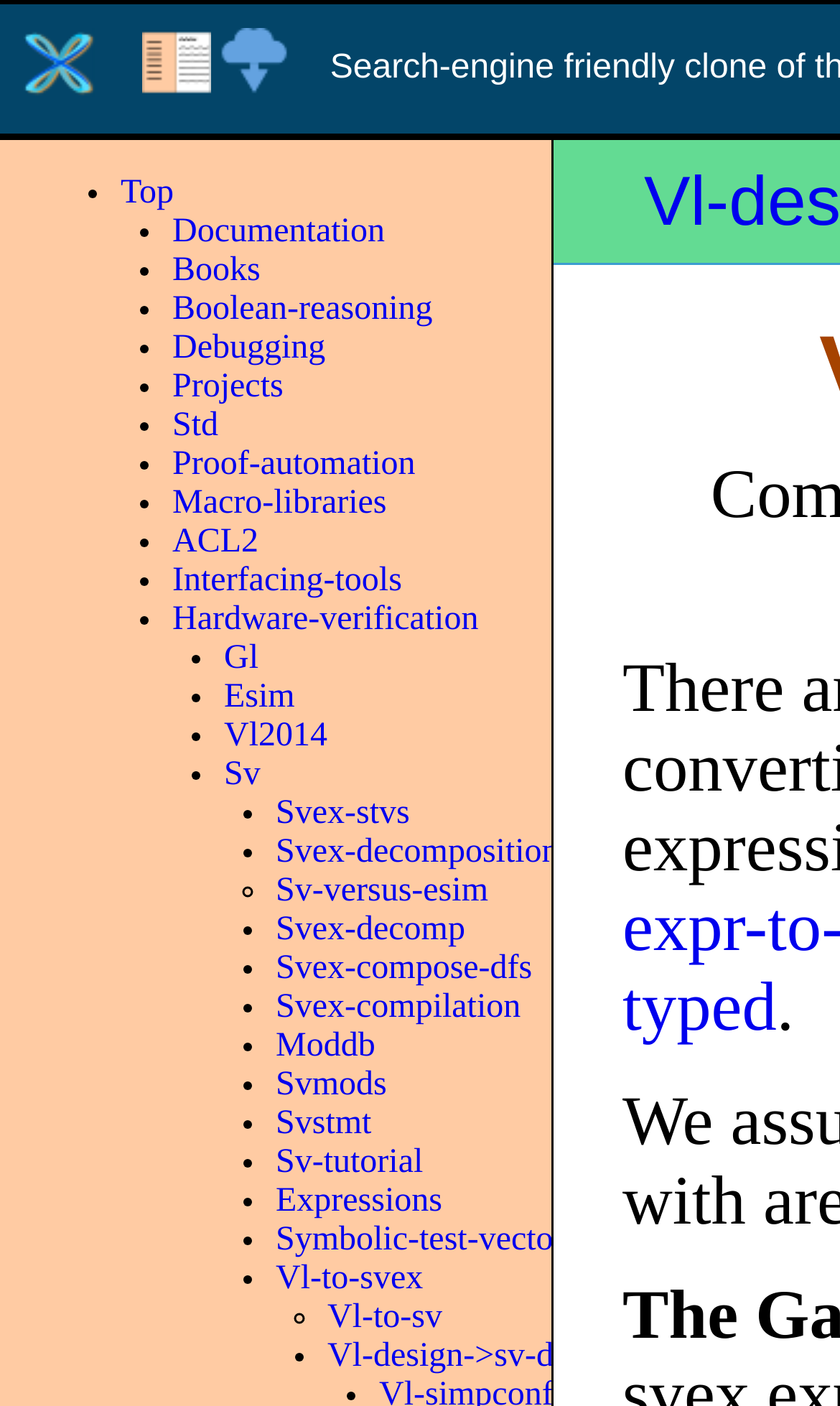Provide your answer in one word or a succinct phrase for the question: 
How many links are there in the webpage?

30